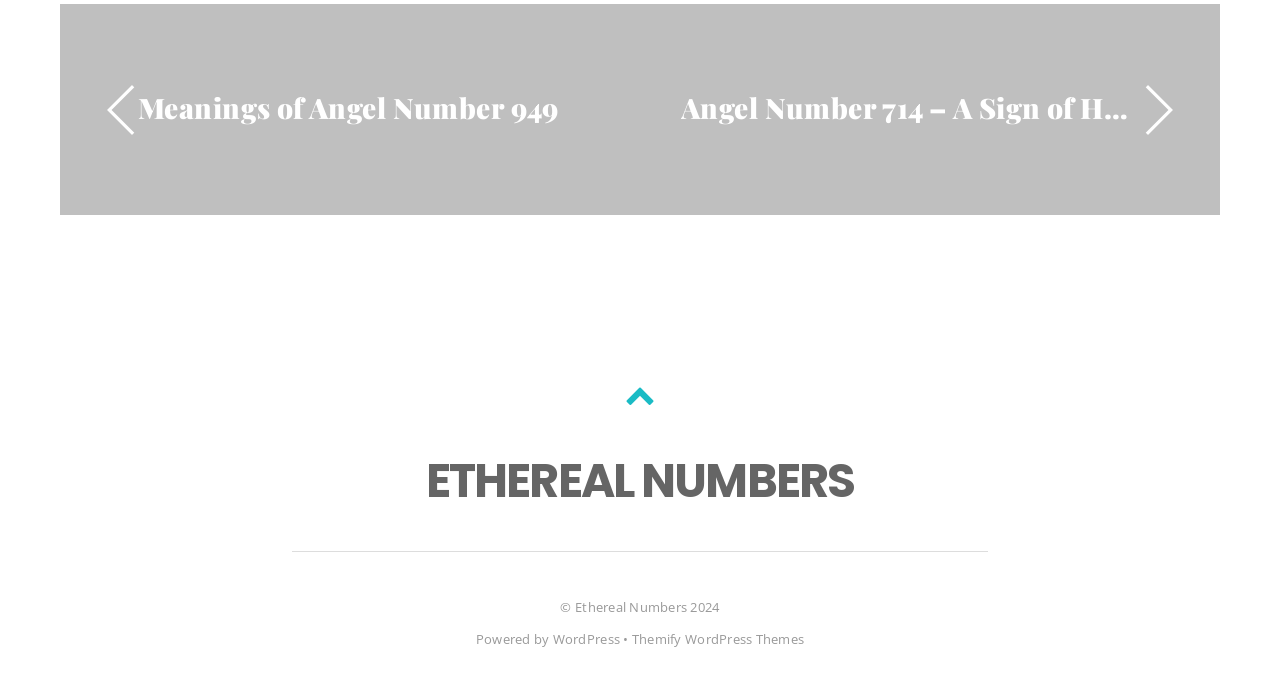Reply to the question with a single word or phrase:
What is the purpose of the 'Back to top' link?

To scroll to the top of the page